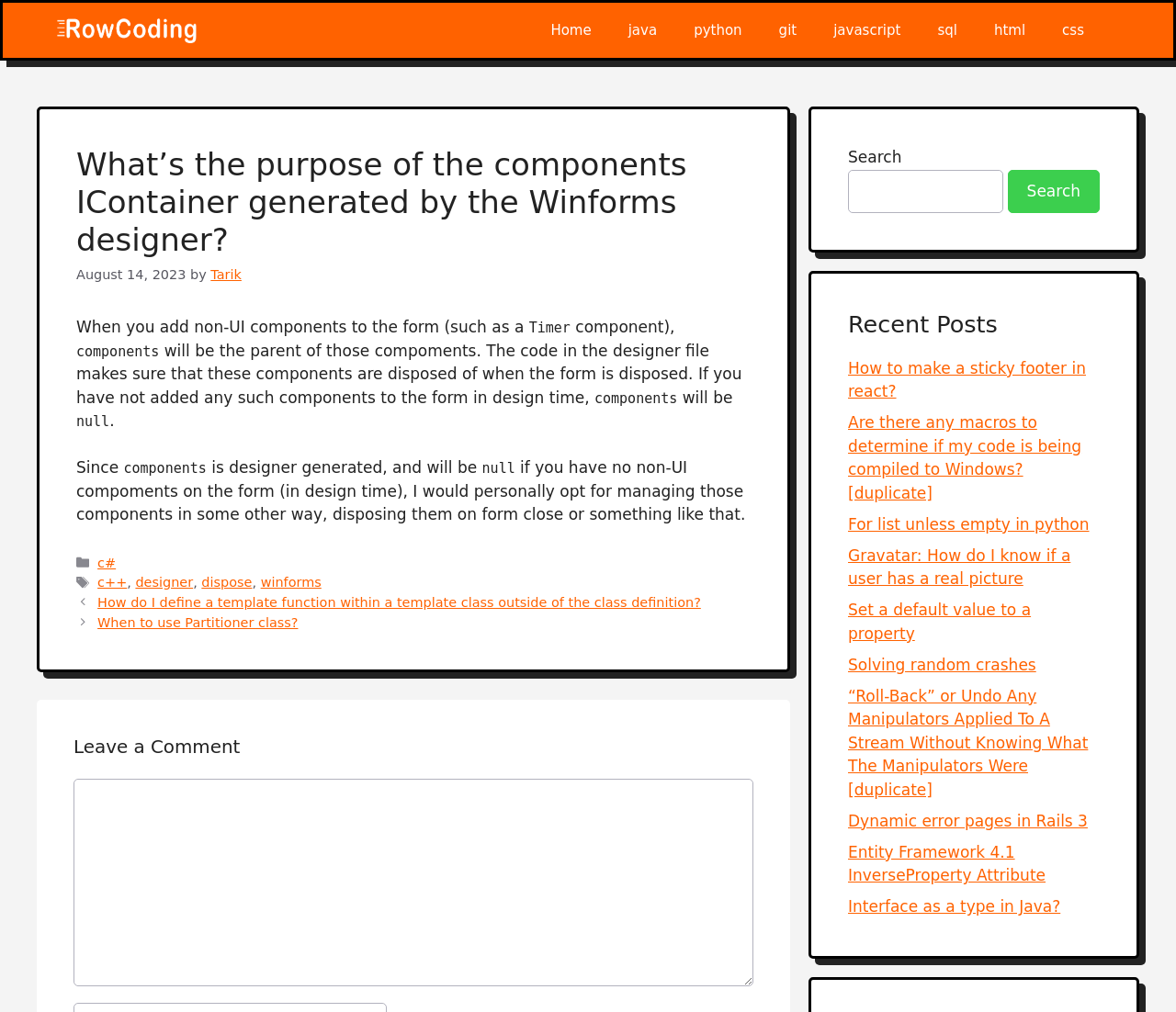What is the category of the post?
Kindly give a detailed and elaborate answer to the question.

I determined the category of the post by looking at the footer section of the webpage, where it says 'Categories' and lists 'c#' as one of the categories.